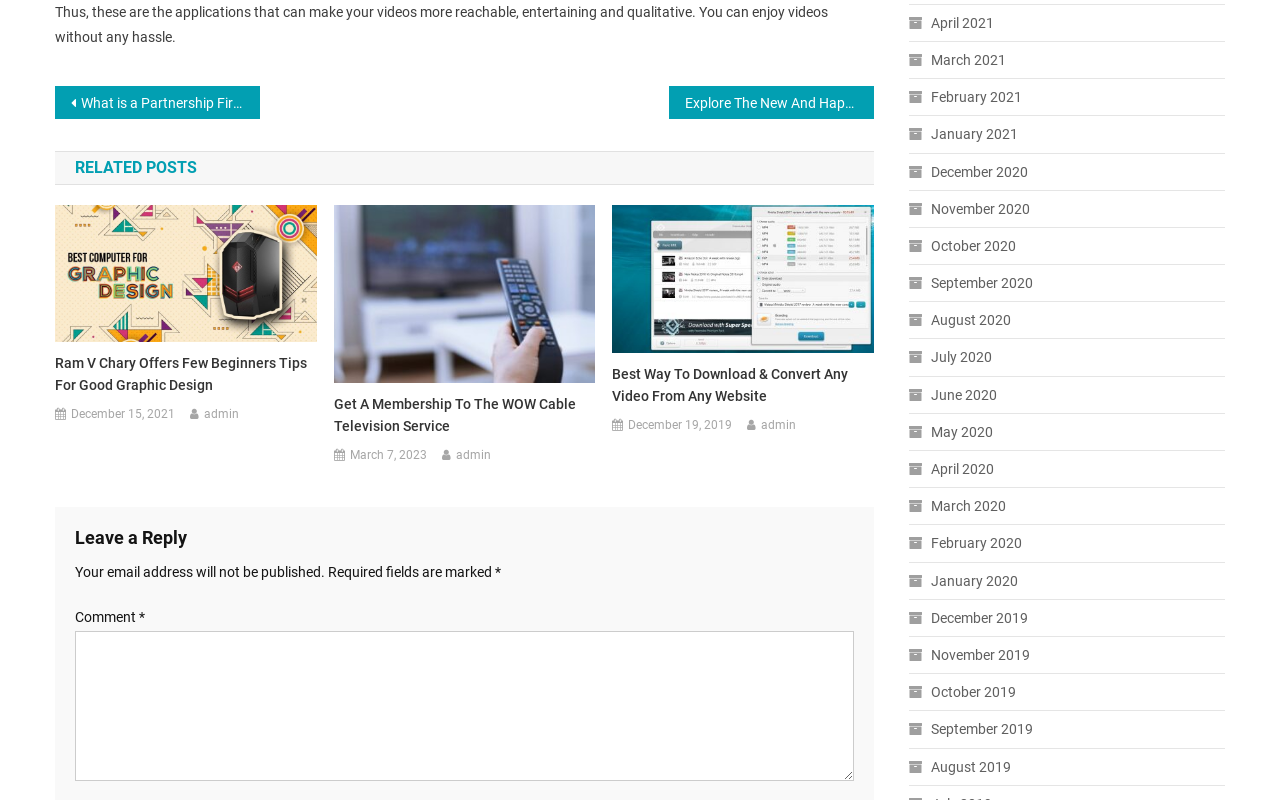Highlight the bounding box coordinates of the element that should be clicked to carry out the following instruction: "Click on 'Explore The New And Happening Designs In Thermal Wear'". The coordinates must be given as four float numbers ranging from 0 to 1, i.e., [left, top, right, bottom].

[0.523, 0.107, 0.683, 0.148]